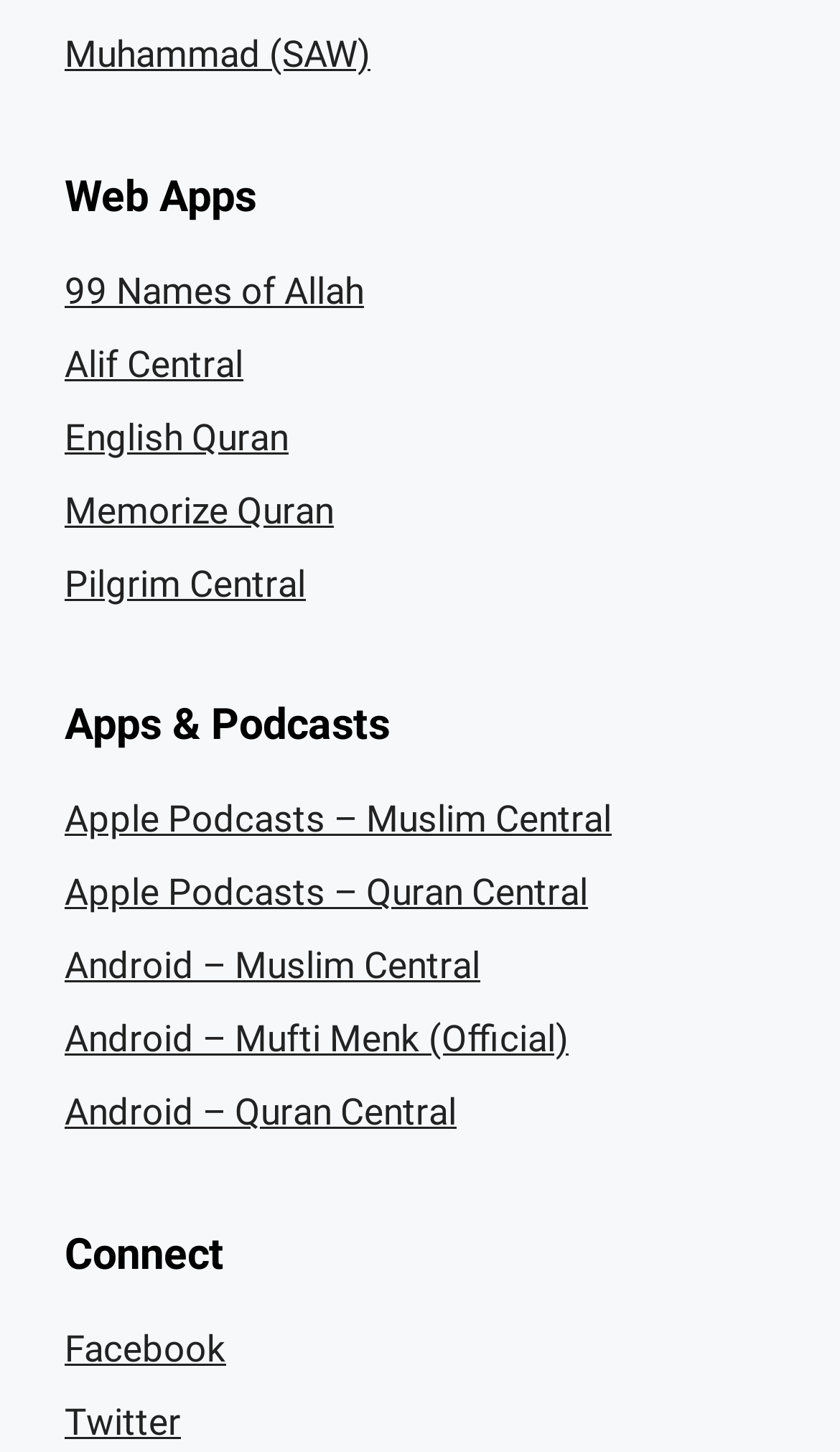Please identify the bounding box coordinates of the element I should click to complete this instruction: 'Go to the previous slide'. The coordinates should be given as four float numbers between 0 and 1, like this: [left, top, right, bottom].

None